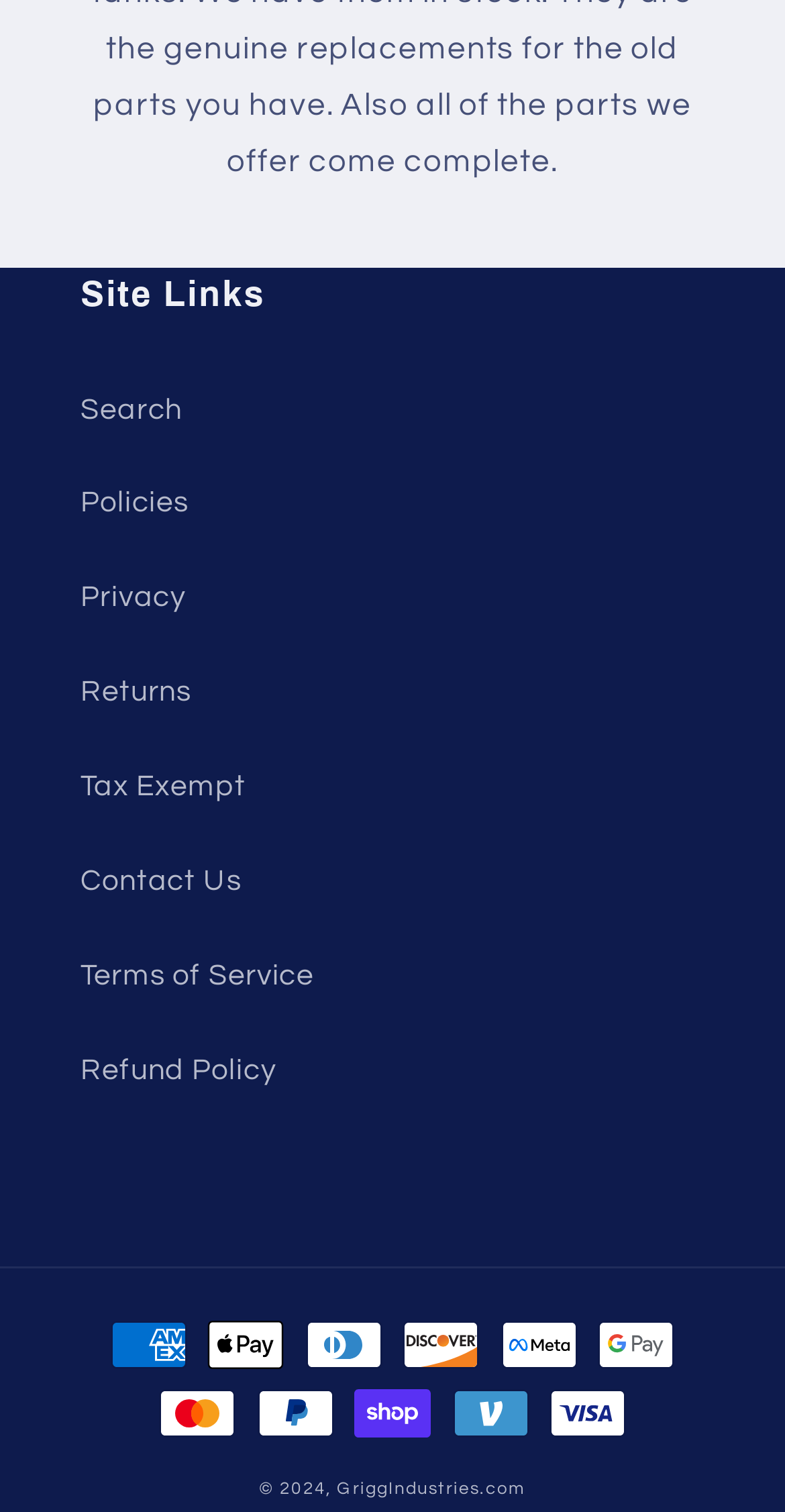What is the first link in the site links section?
Provide a fully detailed and comprehensive answer to the question.

The first link in the site links section is 'Search' because it is the first link listed under the 'Site Links' heading, with a bounding box coordinate of [0.103, 0.24, 0.897, 0.302].